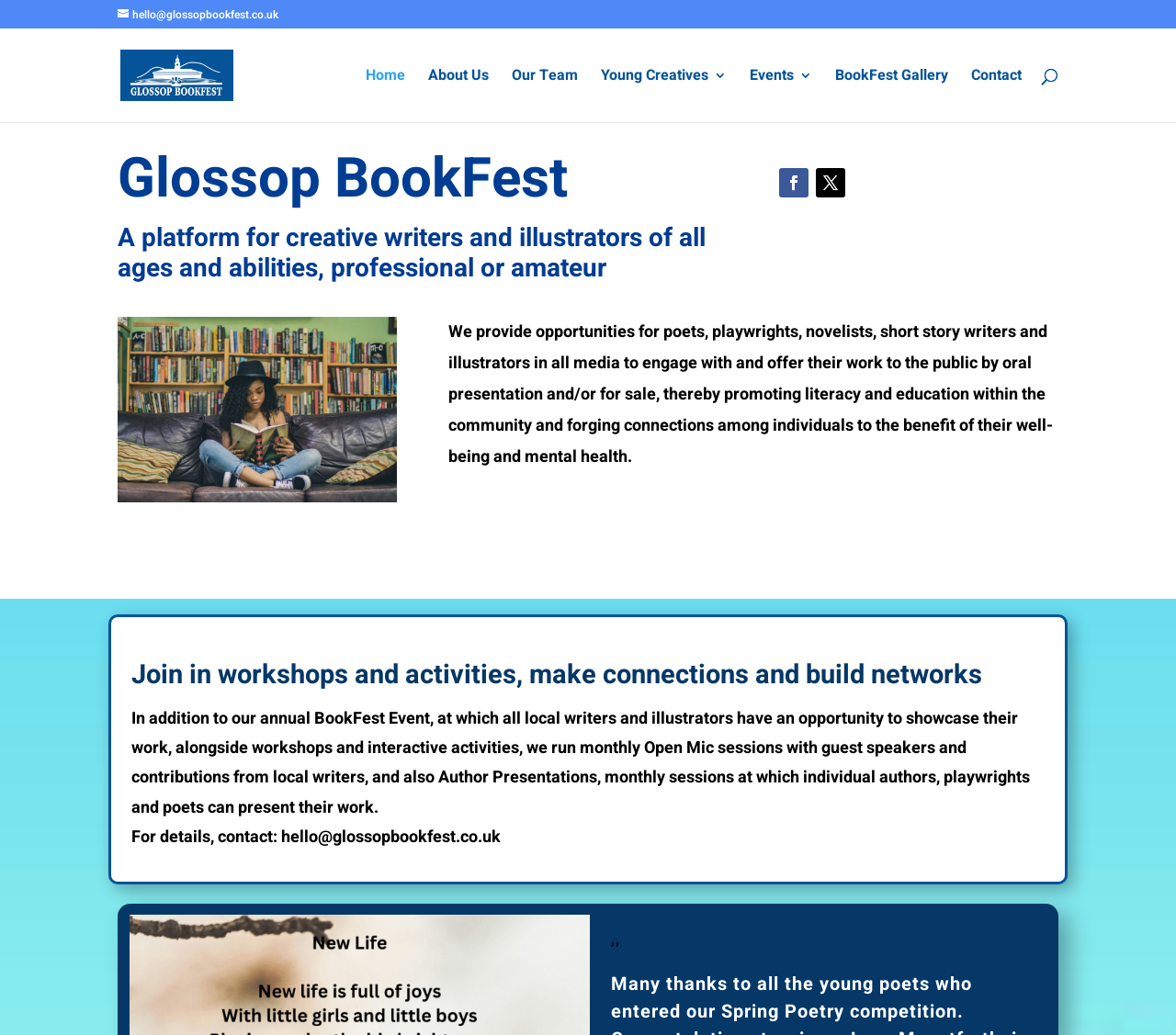What types of events does Glossop Bookfest organize?
Please respond to the question with a detailed and informative answer.

According to the webpage, Glossop Bookfest organizes various events, including the annual BookFest Event, monthly Open Mic sessions with guest speakers, and Author Presentations, which provide opportunities for local writers and illustrators to showcase their work.